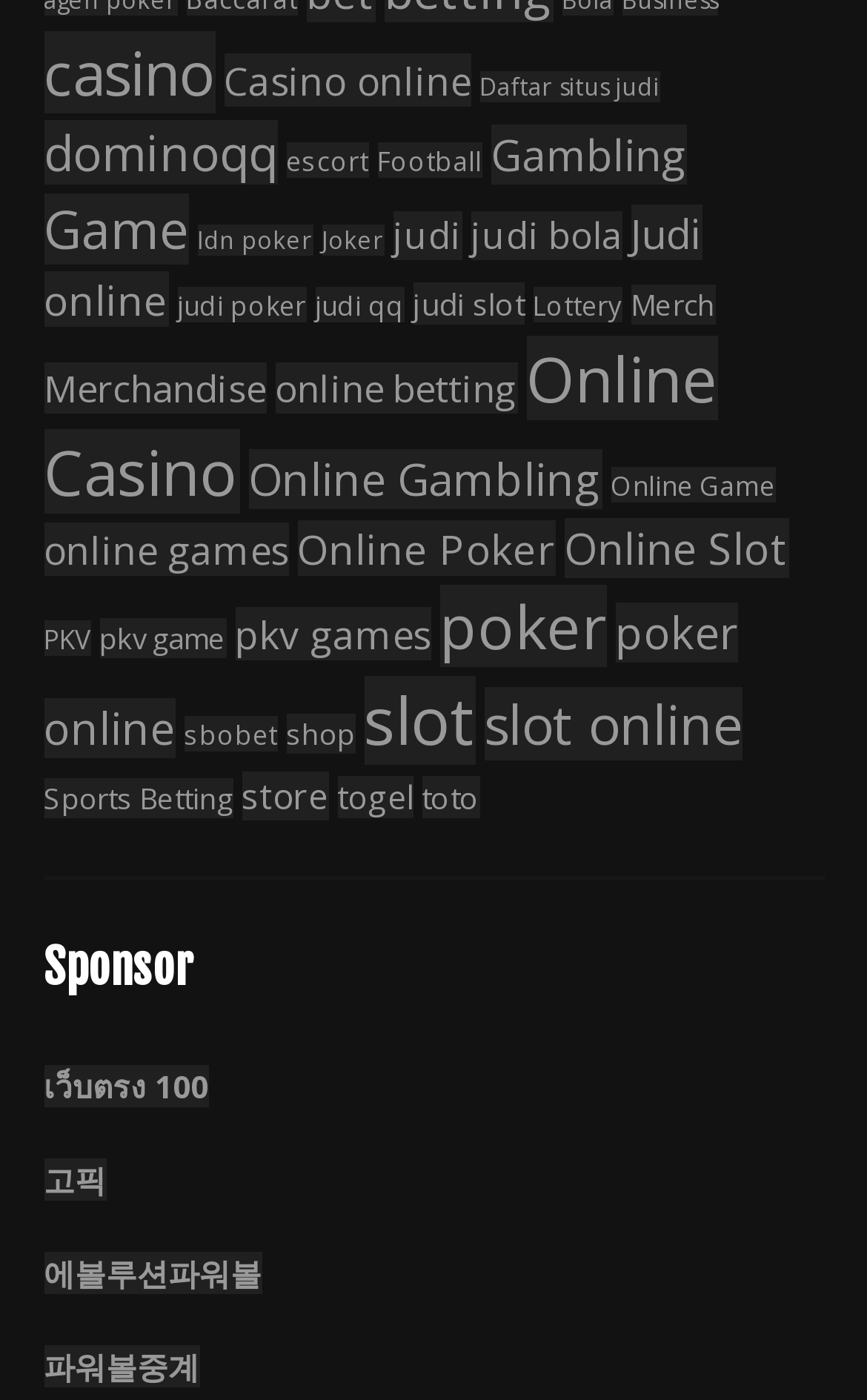Answer the question with a single word or phrase: 
How many categories are related to sports?

3